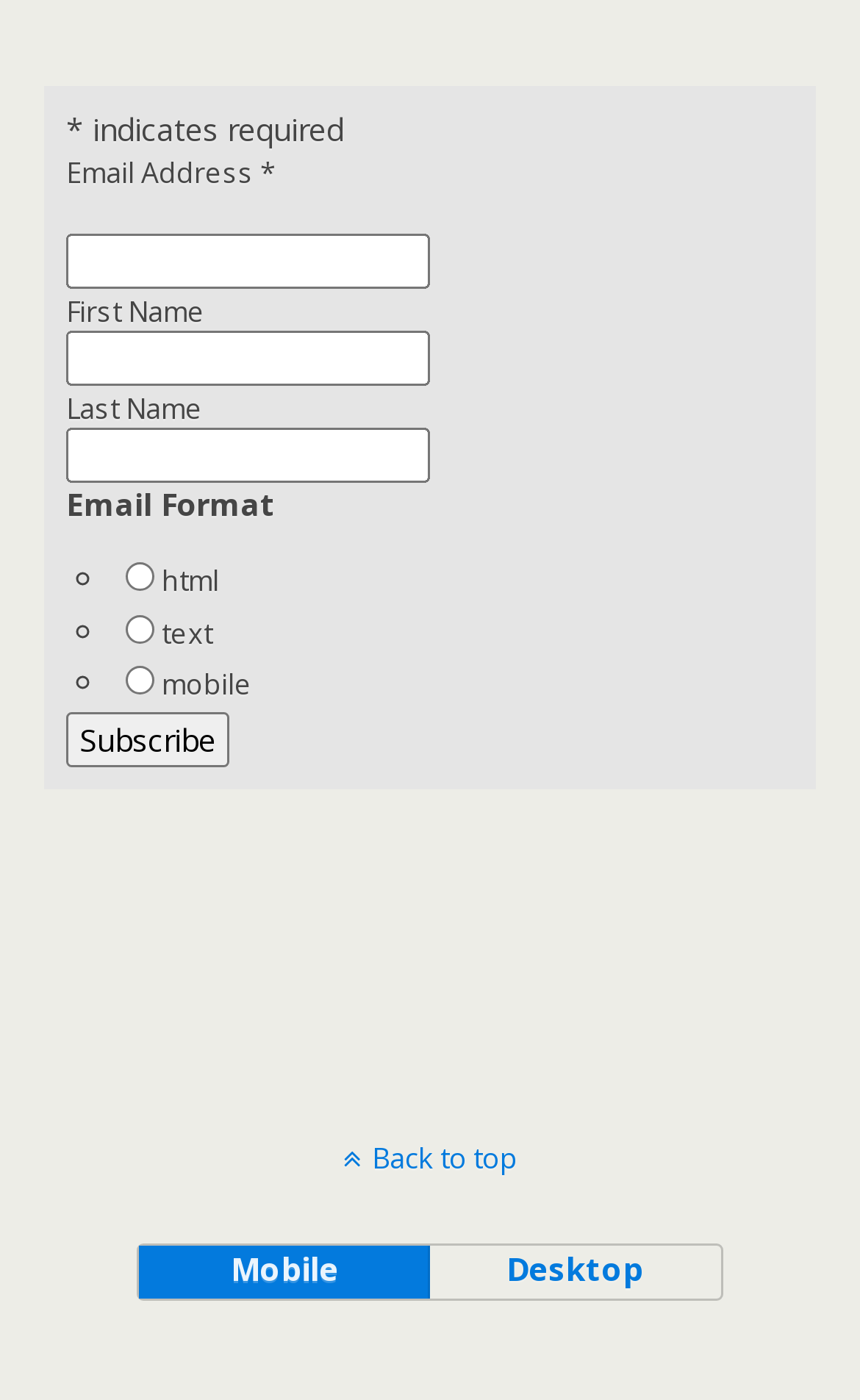Locate the UI element that matches the description name="subscribe" value="Subscribe" in the webpage screenshot. Return the bounding box coordinates in the format (top-left x, top-left y, bottom-right x, bottom-right y), with values ranging from 0 to 1.

[0.077, 0.508, 0.267, 0.547]